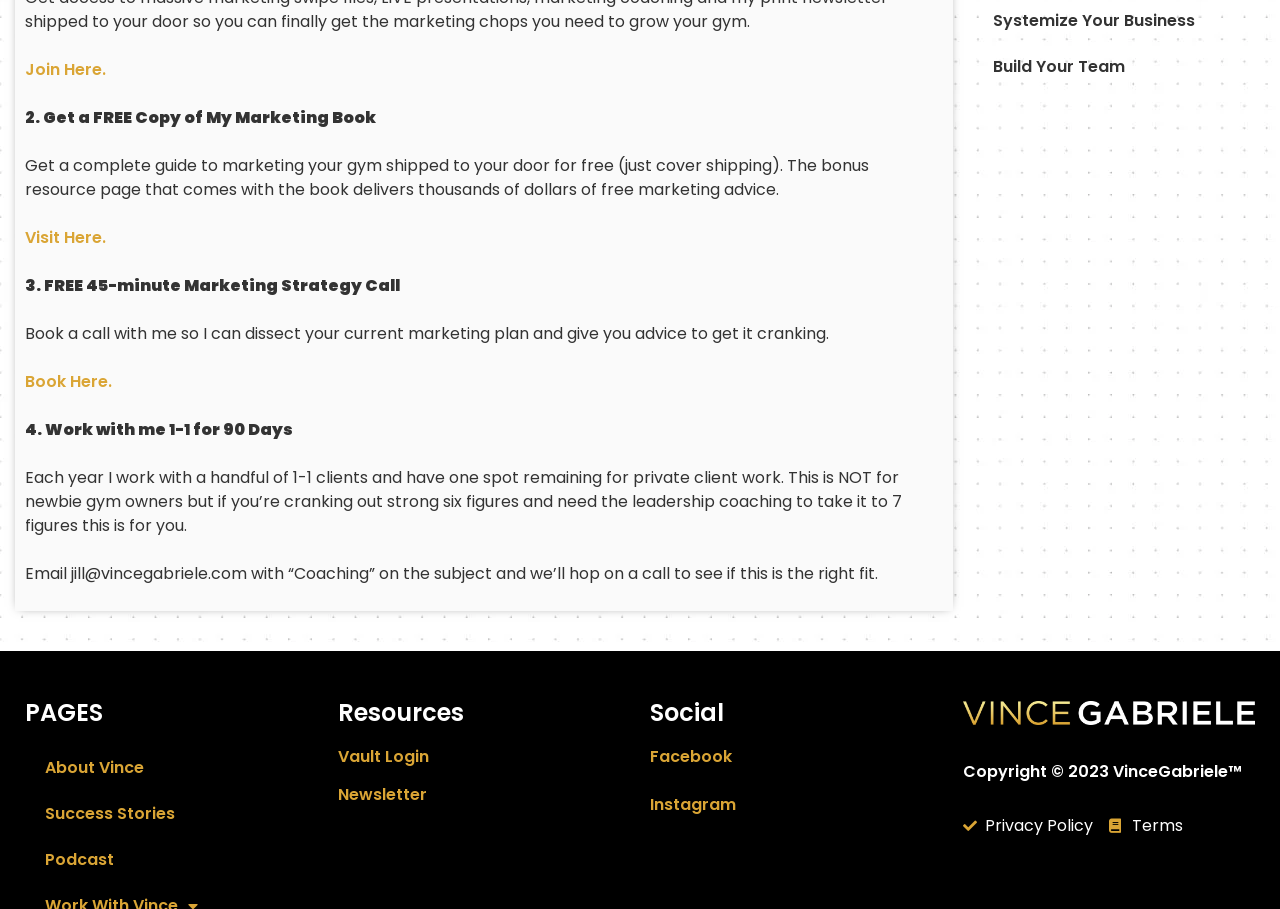Give a one-word or short phrase answer to this question: 
What is the email address to contact for coaching?

jill@vincegabriele.com